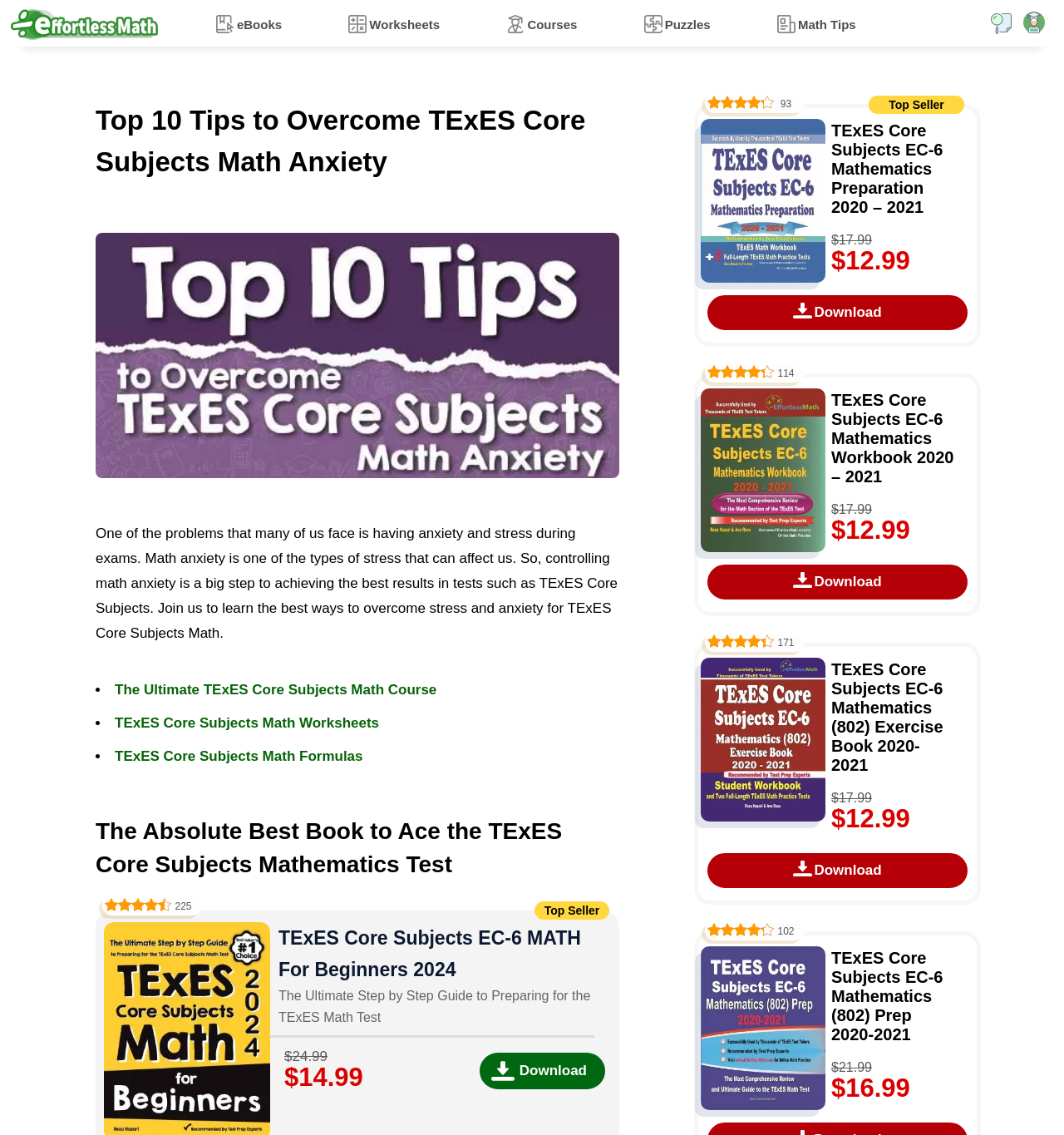Identify the bounding box coordinates of the area you need to click to perform the following instruction: "View the 'TExES Core Subjects EC-6 Mathematics Workbook 2020 – 2021' details".

[0.781, 0.344, 0.899, 0.429]